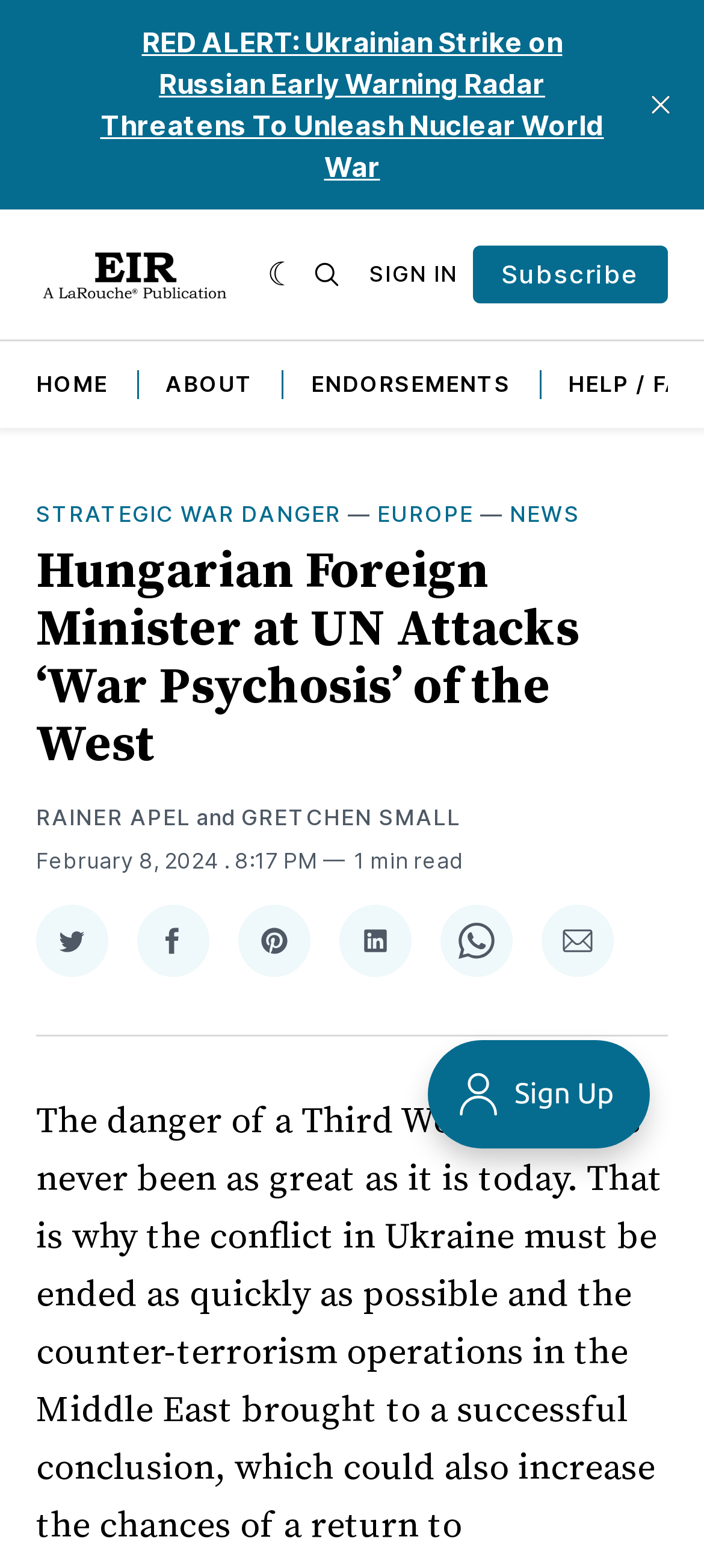Find the bounding box of the UI element described as: "Share on Twitter". The bounding box coordinates should be given as four float values between 0 and 1, i.e., [left, top, right, bottom].

[0.051, 0.577, 0.154, 0.623]